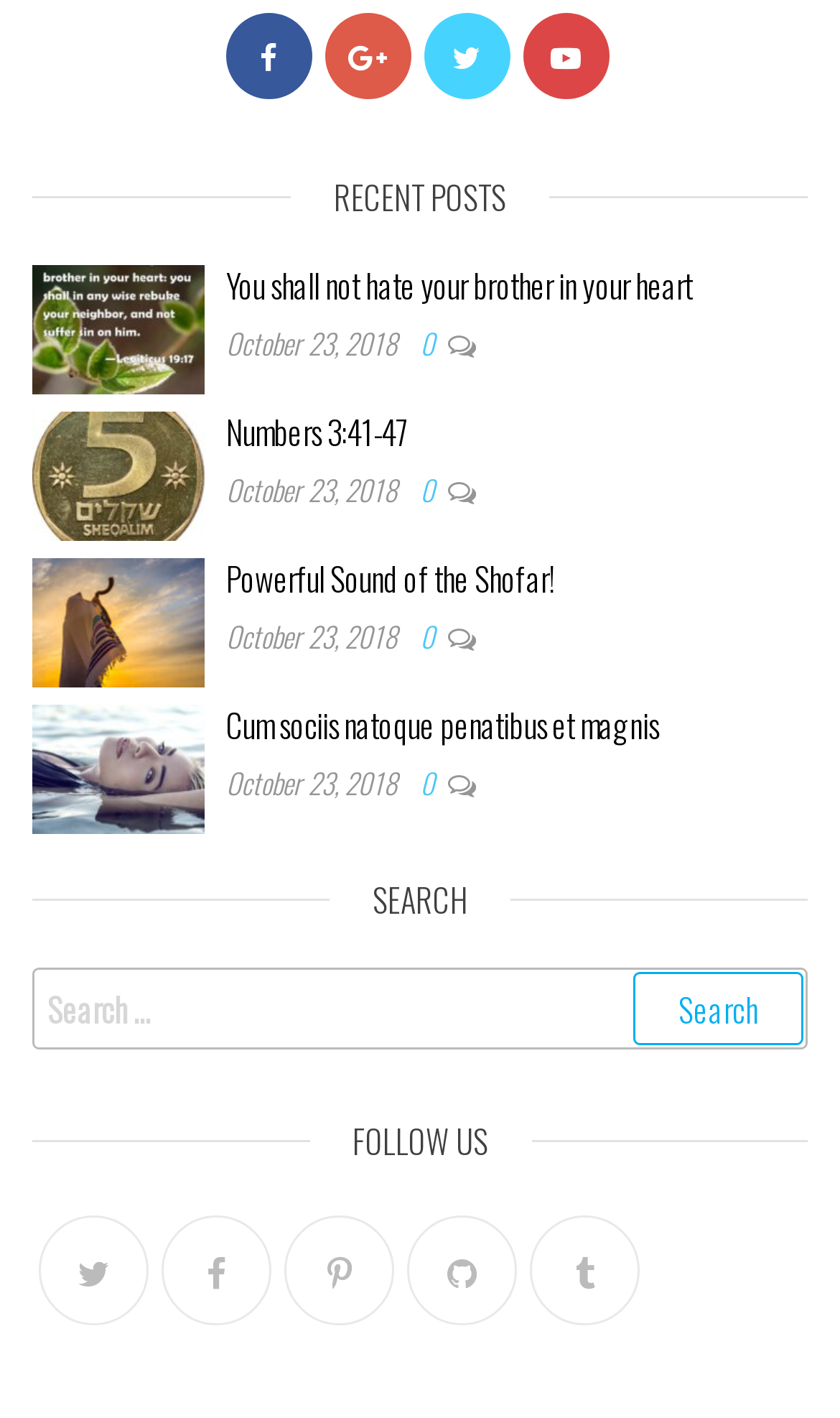Locate the bounding box coordinates of the element you need to click to accomplish the task described by this instruction: "Click on the 'Cum sociis natoque penatibus et magnis' link".

[0.038, 0.522, 0.244, 0.555]